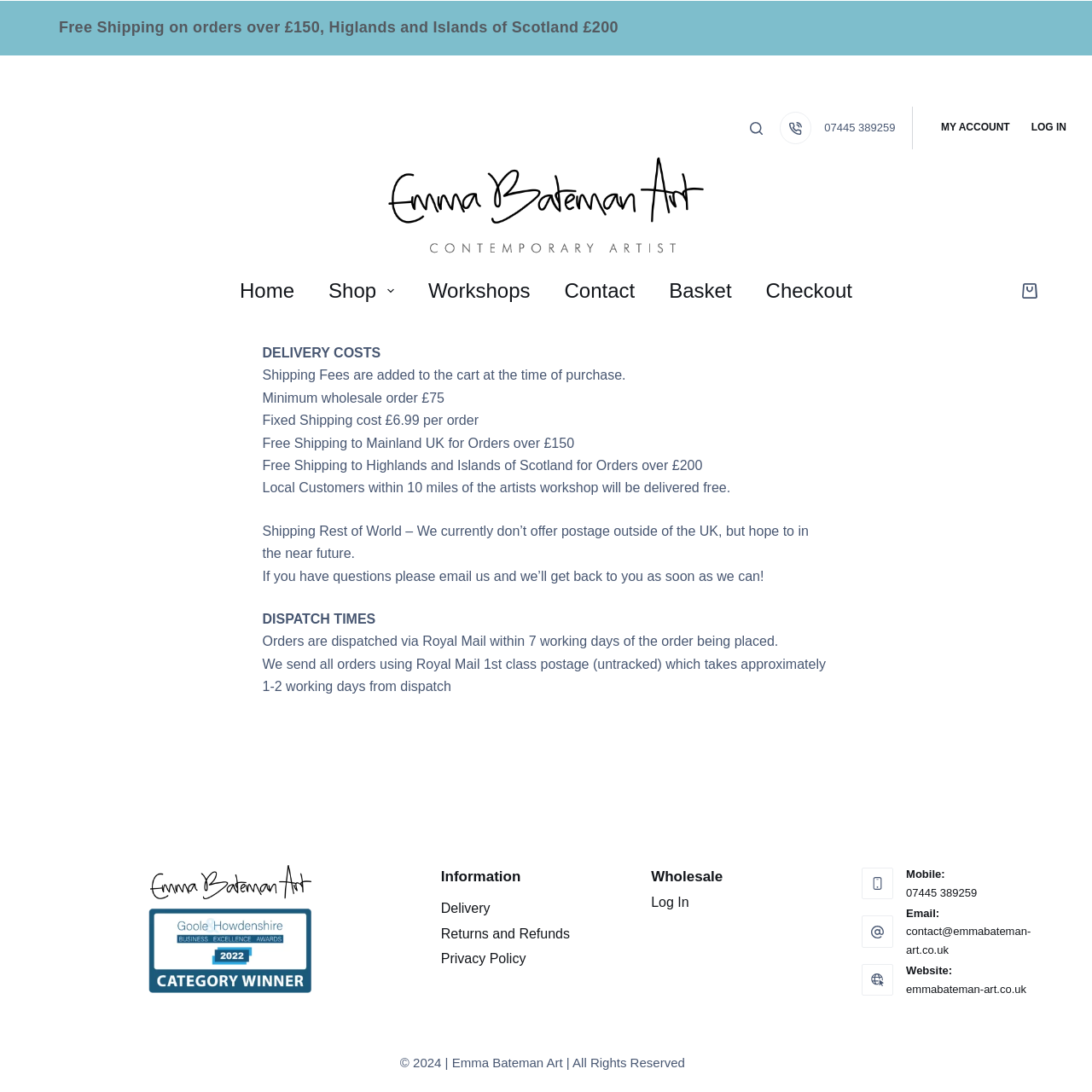What is the contact email address?
Refer to the image and give a detailed response to the question.

The contact email address is provided at the bottom of the webpage, allowing users to get in touch with Emma Bateman Art for inquiries or questions.